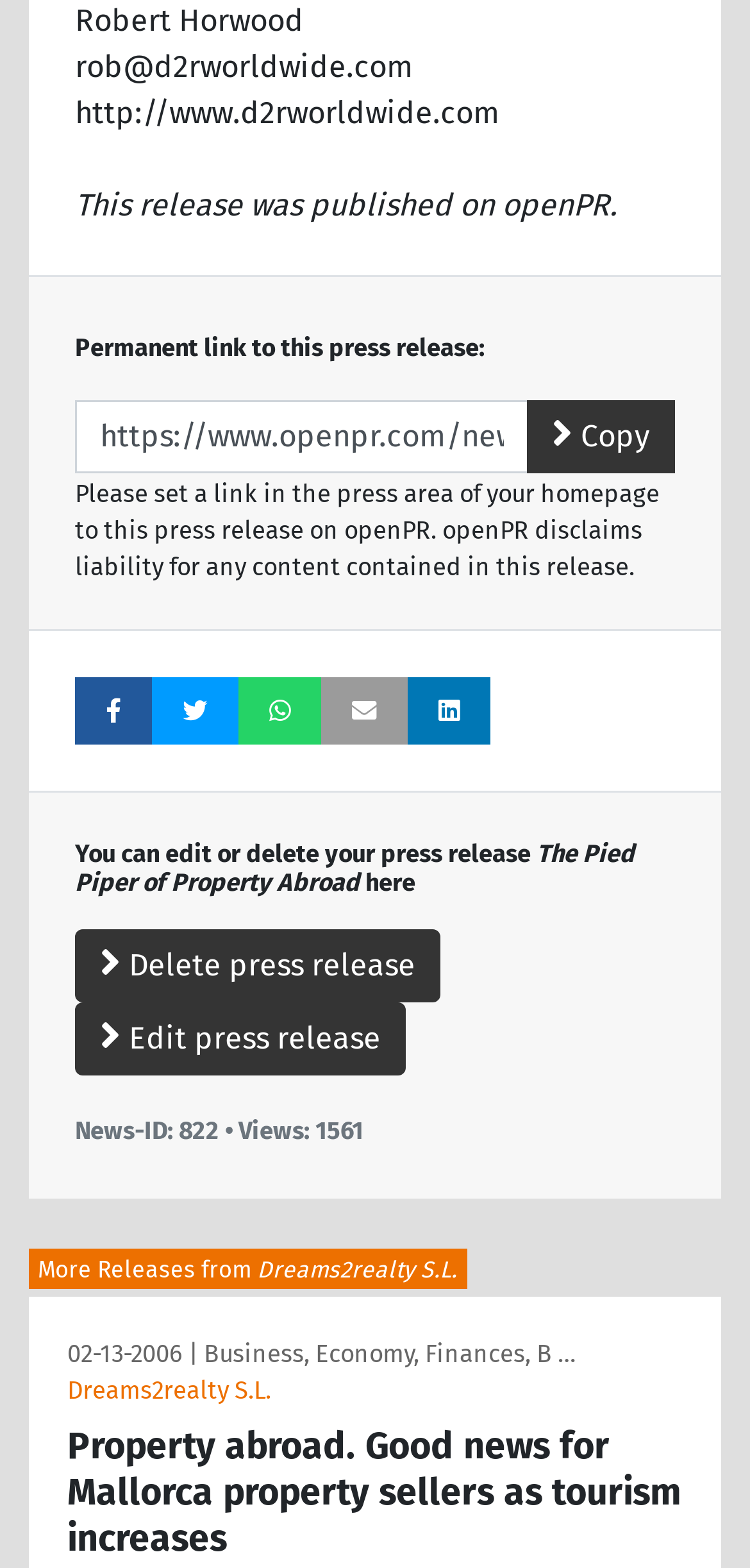Please find the bounding box coordinates for the clickable element needed to perform this instruction: "View more releases from Dreams2realty S.L.".

[0.038, 0.797, 0.622, 0.822]